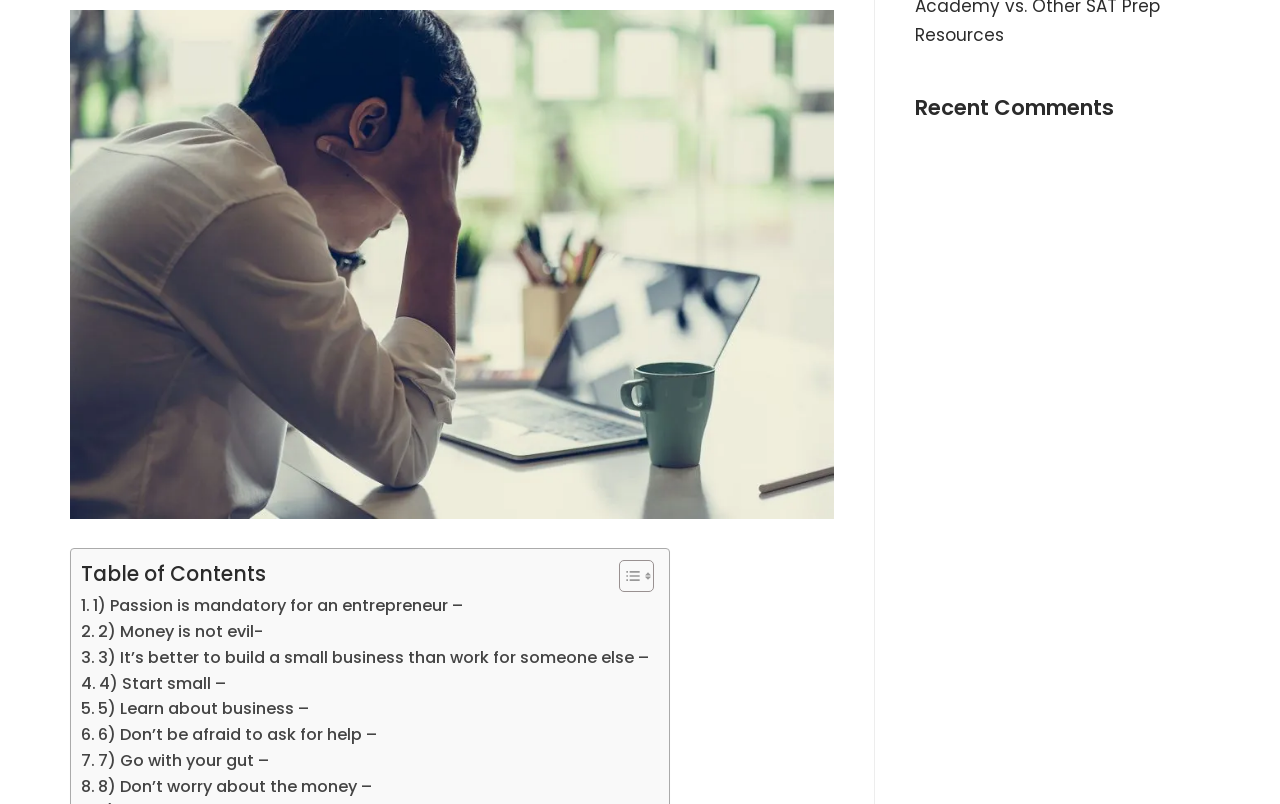Find the bounding box coordinates for the UI element that matches this description: "2) Money is not evil-".

[0.063, 0.77, 0.206, 0.802]